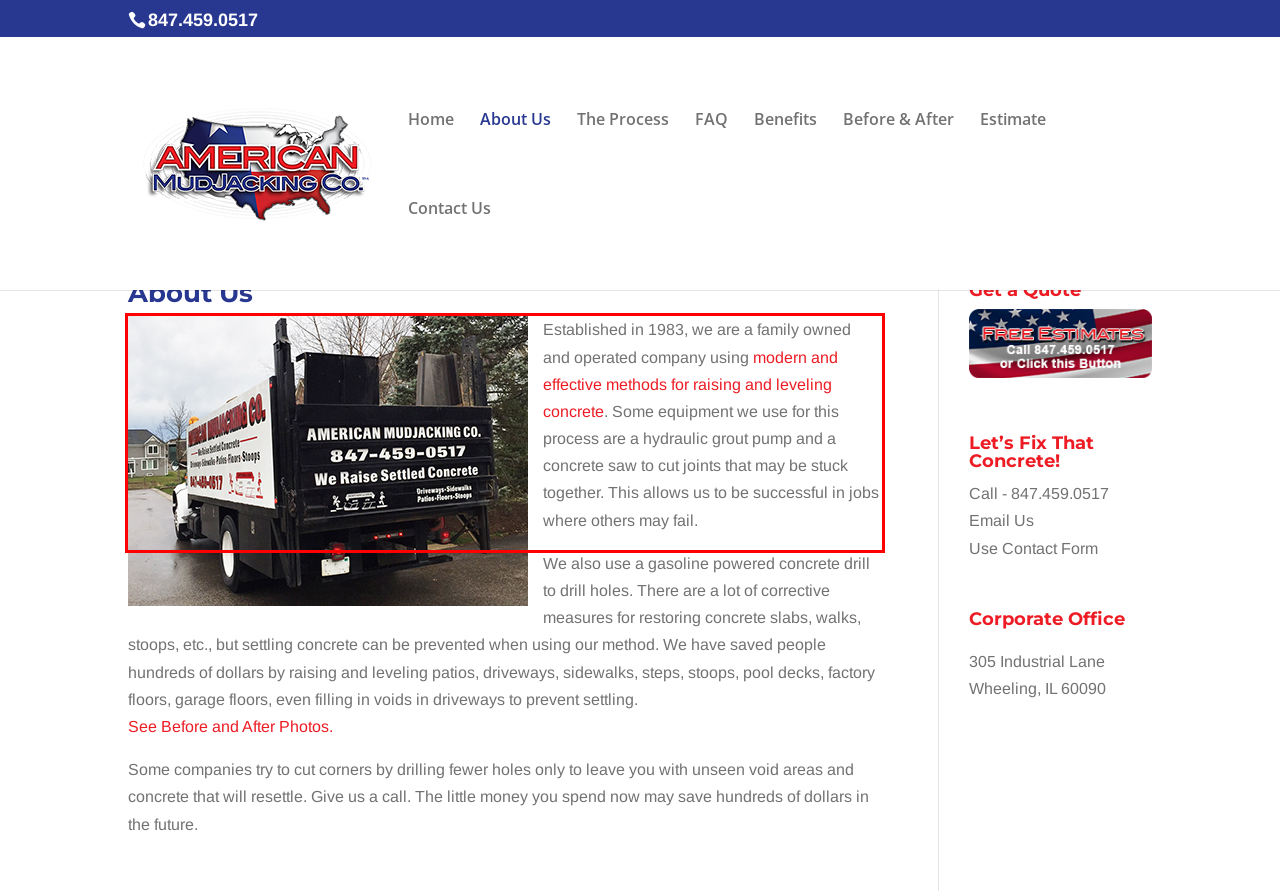Please identify the text within the red rectangular bounding box in the provided webpage screenshot.

Established in 1983, we are a family owned and operated company using modern and effective methods for raising and leveling concrete. Some equipment we use for this process are a hydraulic grout pump and a concrete saw to cut joints that may be stuck together. This allows us to be successful in jobs where others may fail.